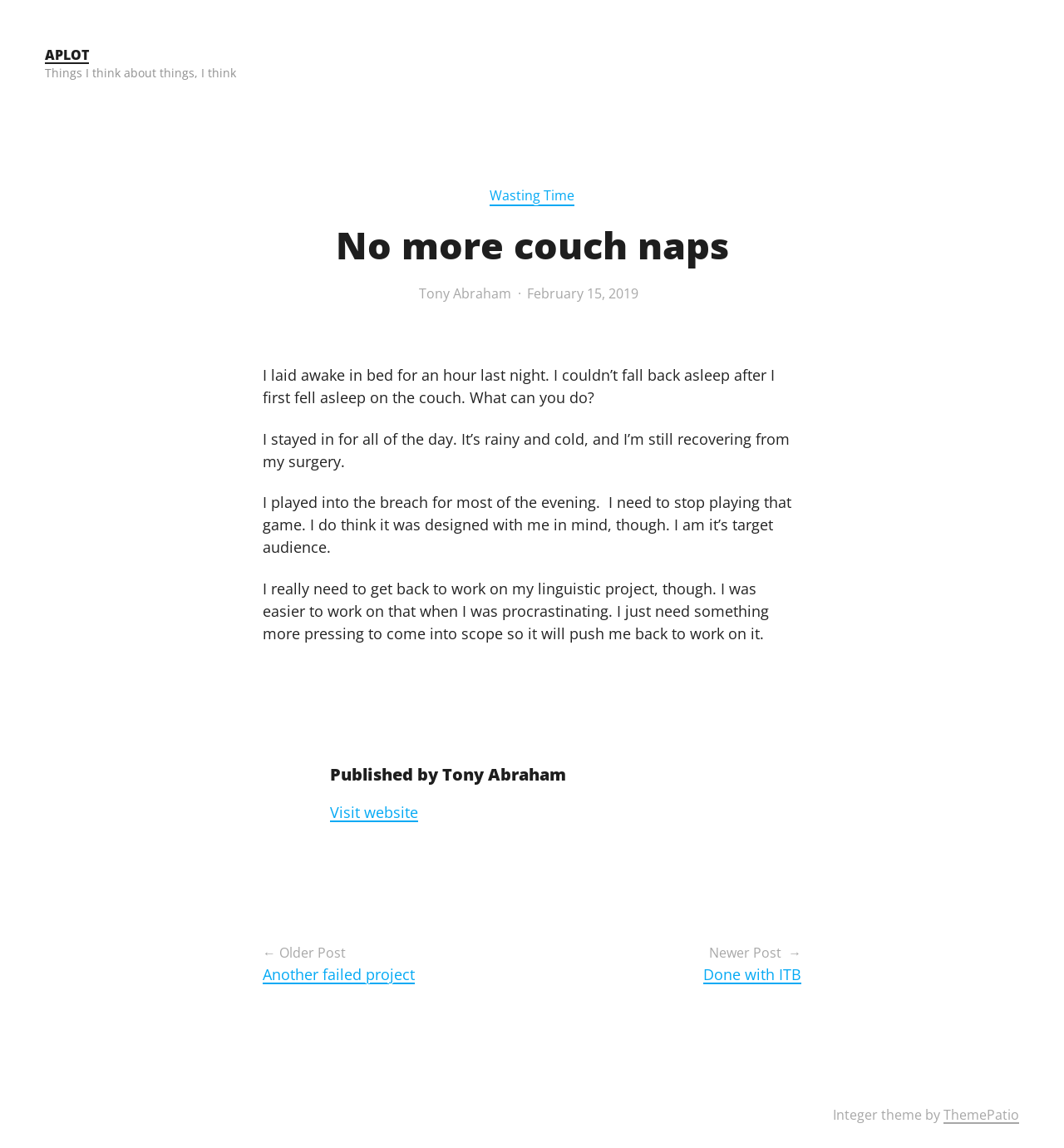Please mark the bounding box coordinates of the area that should be clicked to carry out the instruction: "Check older post".

[0.247, 0.84, 0.39, 0.857]